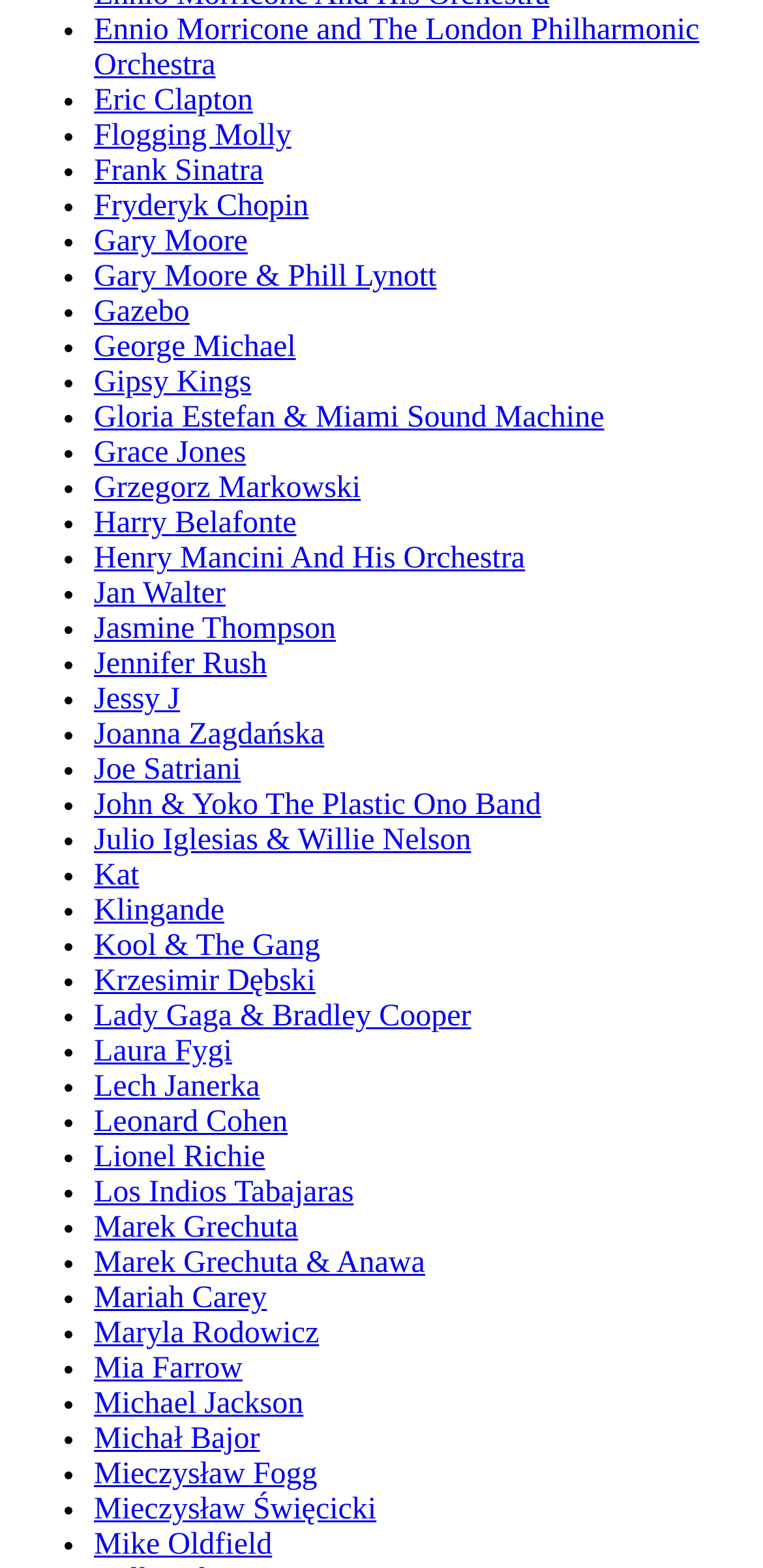Please identify the bounding box coordinates of the clickable region that I should interact with to perform the following instruction: "Explore Flogging Molly". The coordinates should be expressed as four float numbers between 0 and 1, i.e., [left, top, right, bottom].

[0.123, 0.076, 0.382, 0.098]